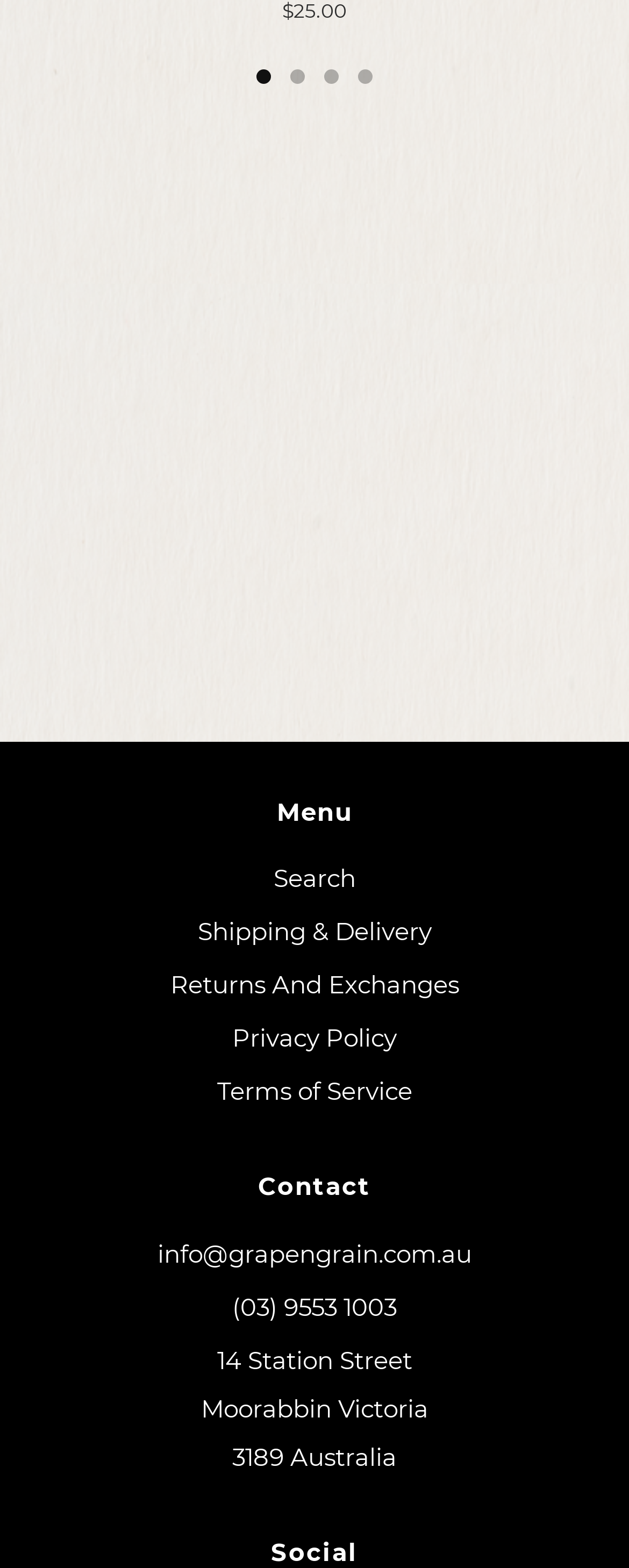Highlight the bounding box coordinates of the element that should be clicked to carry out the following instruction: "Click the 'info@grapengrain.com.au' link". The coordinates must be given as four float numbers ranging from 0 to 1, i.e., [left, top, right, bottom].

[0.25, 0.79, 0.75, 0.809]